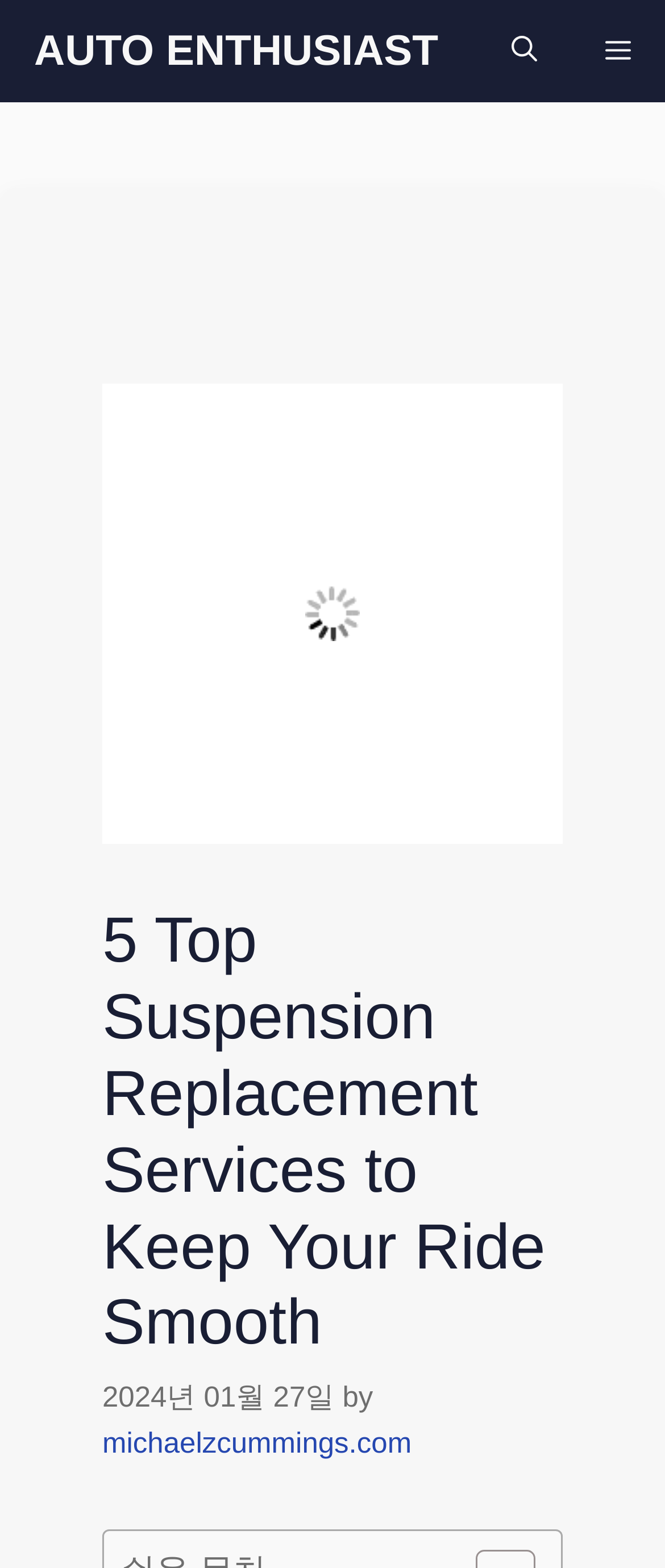Please provide the bounding box coordinates in the format (top-left x, top-left y, bottom-right x, bottom-right y). Remember, all values are floating point numbers between 0 and 1. What is the bounding box coordinate of the region described as: michaelzcummings.com

[0.154, 0.91, 0.619, 0.931]